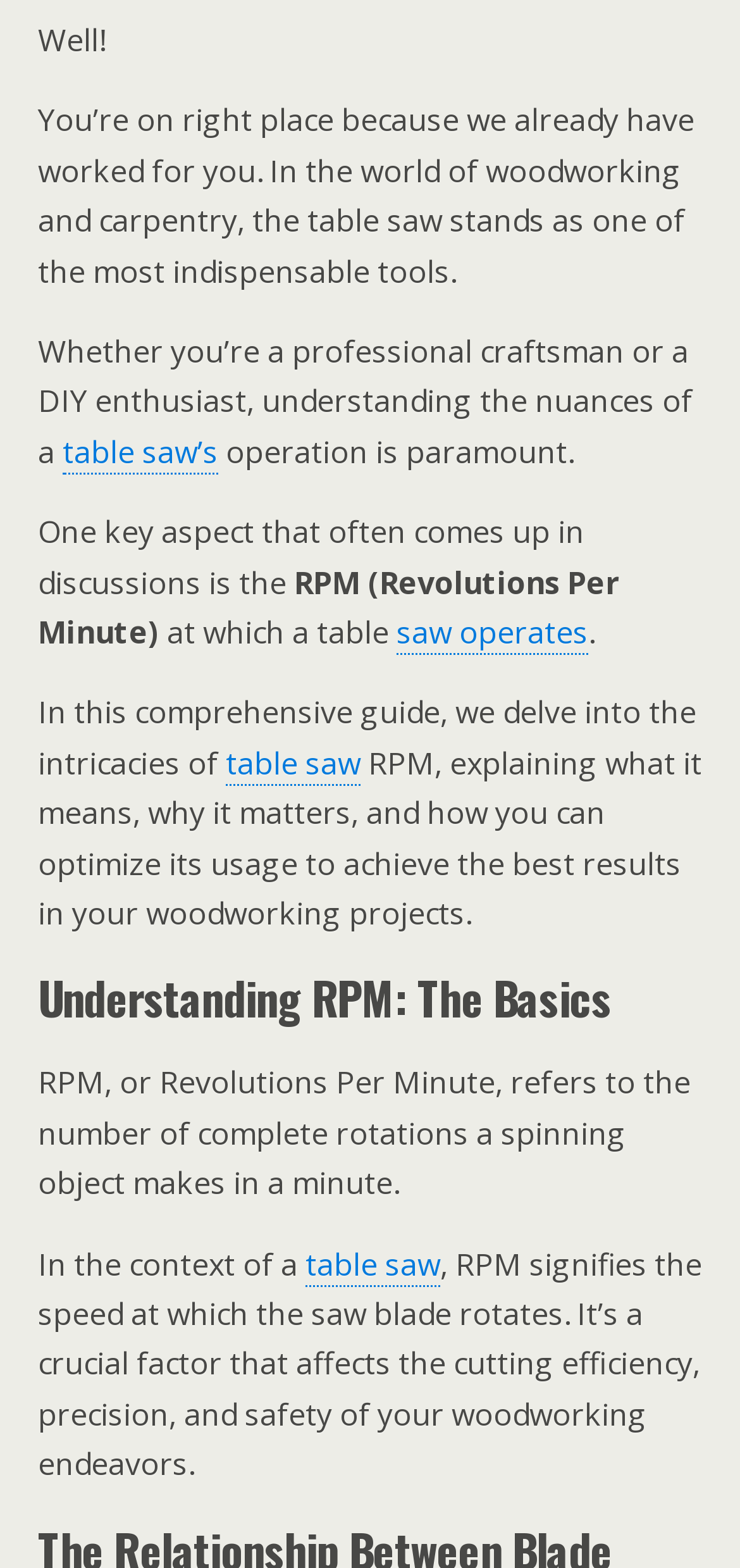Using the provided element description "table saw’s", determine the bounding box coordinates of the UI element.

[0.085, 0.275, 0.295, 0.302]